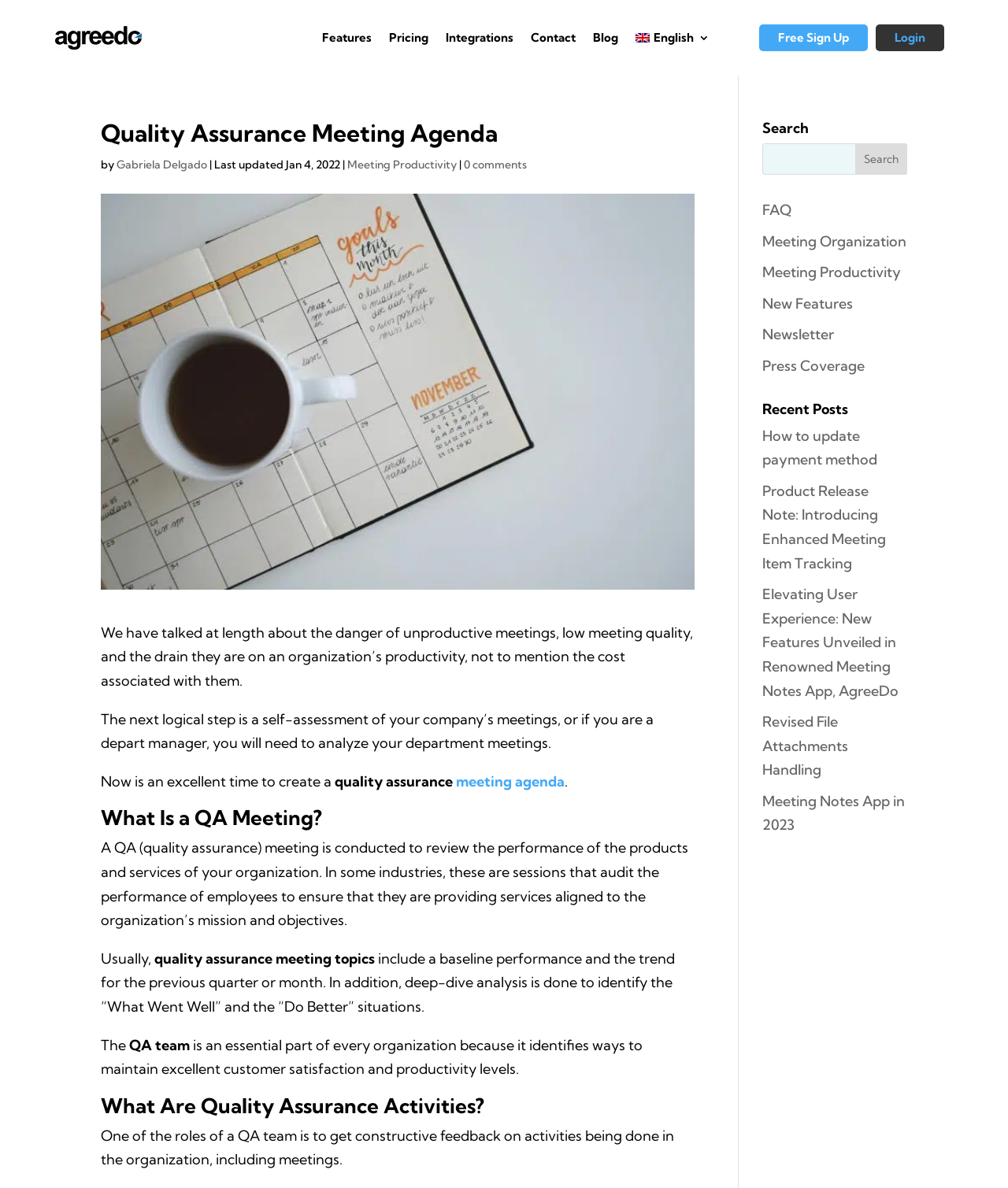Identify the bounding box coordinates of the element to click to follow this instruction: 'Visit the 'Blog' page'. Ensure the coordinates are four float values between 0 and 1, provided as [left, top, right, bottom].

[0.589, 0.007, 0.614, 0.057]